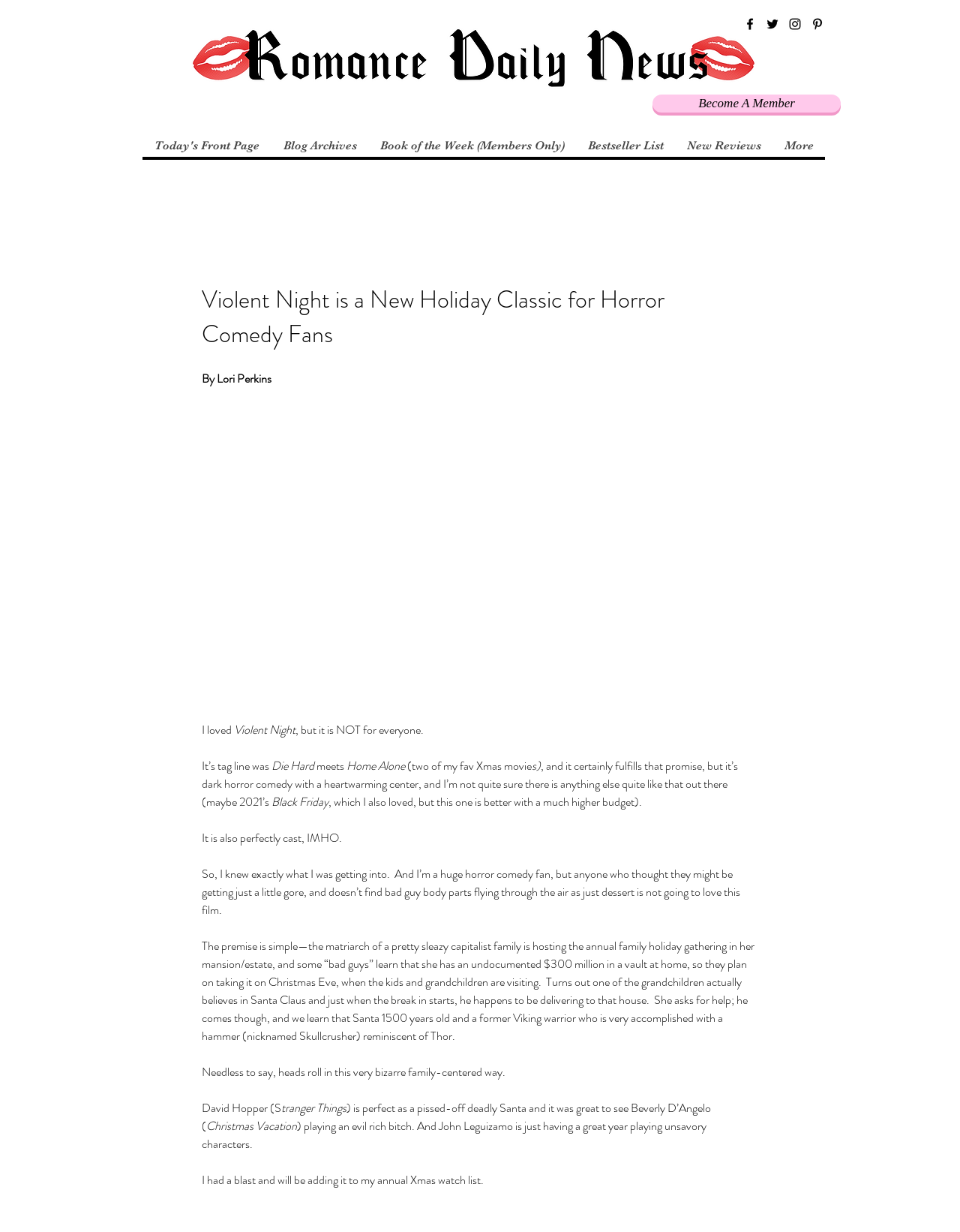Determine the bounding box coordinates (top-left x, top-left y, bottom-right x, bottom-right y) of the UI element described in the following text: Blog Archives

[0.282, 0.109, 0.384, 0.127]